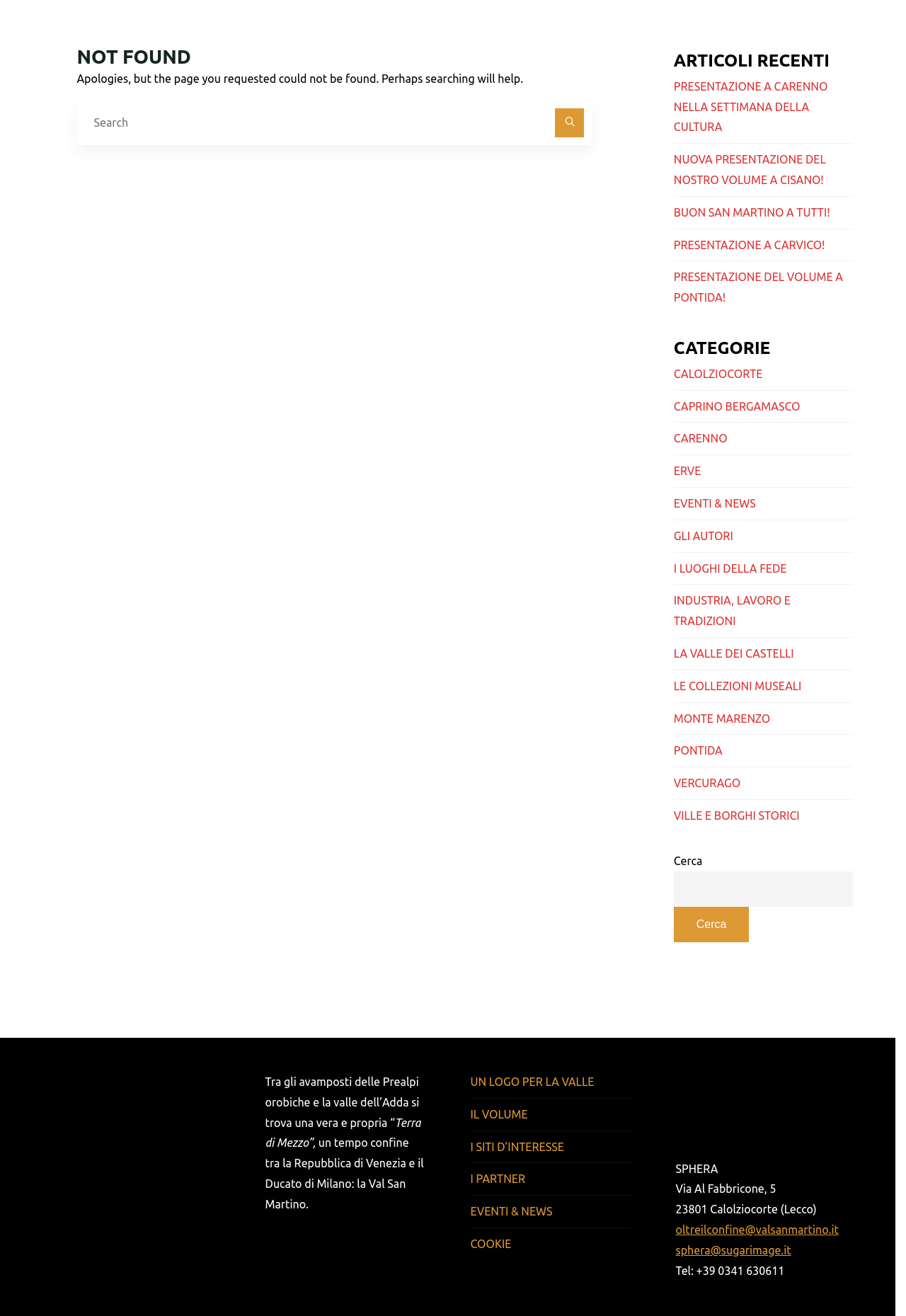What is the address of SPHERA?
Using the information presented in the image, please offer a detailed response to the question.

The address of SPHERA is mentioned in the footer section of the webpage, which is 'Via Al Fabbricone, 5, 23801 Calolziocorte (Lecco)'